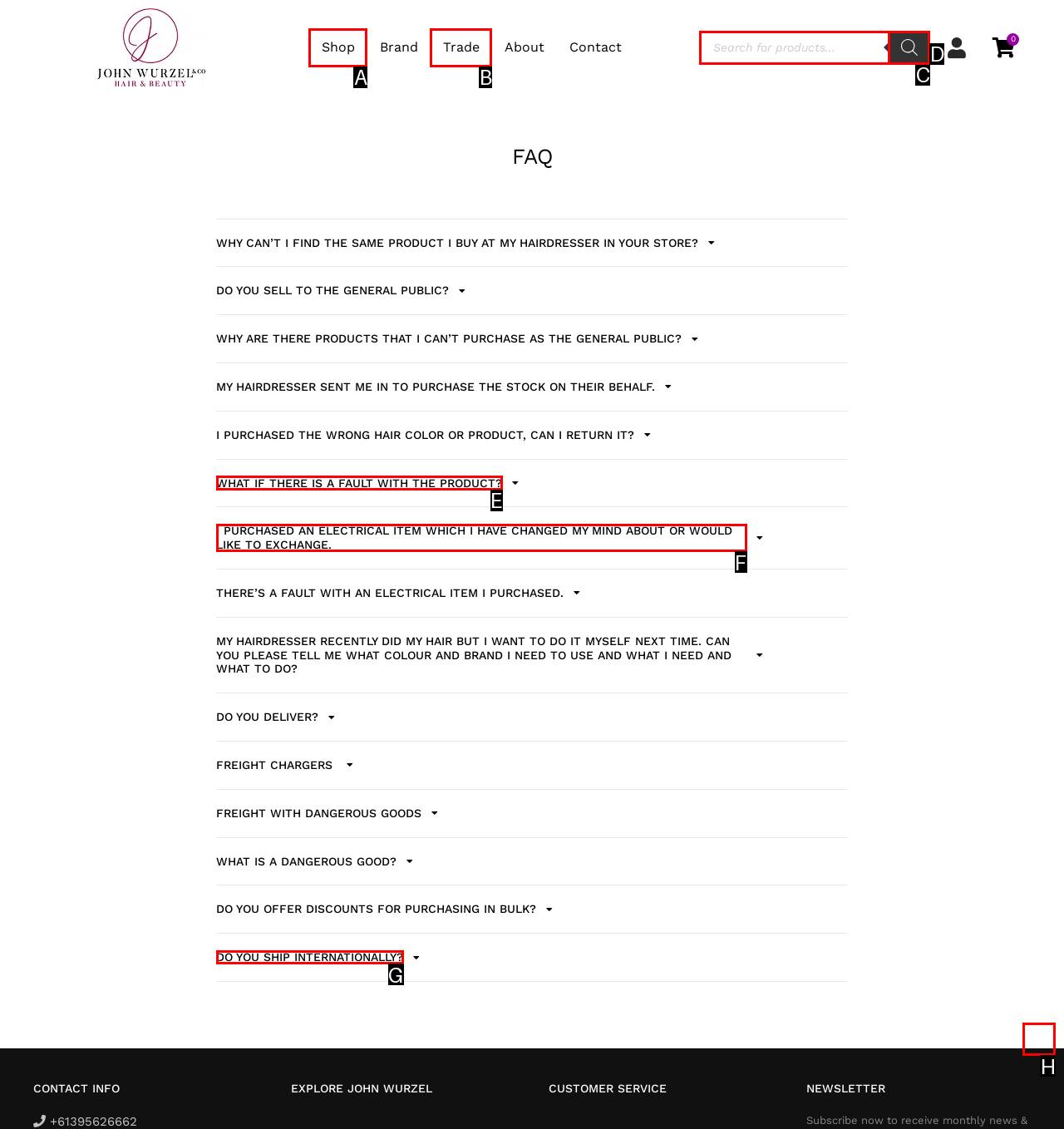Select the HTML element to finish the task: Go to top Reply with the letter of the correct option.

H